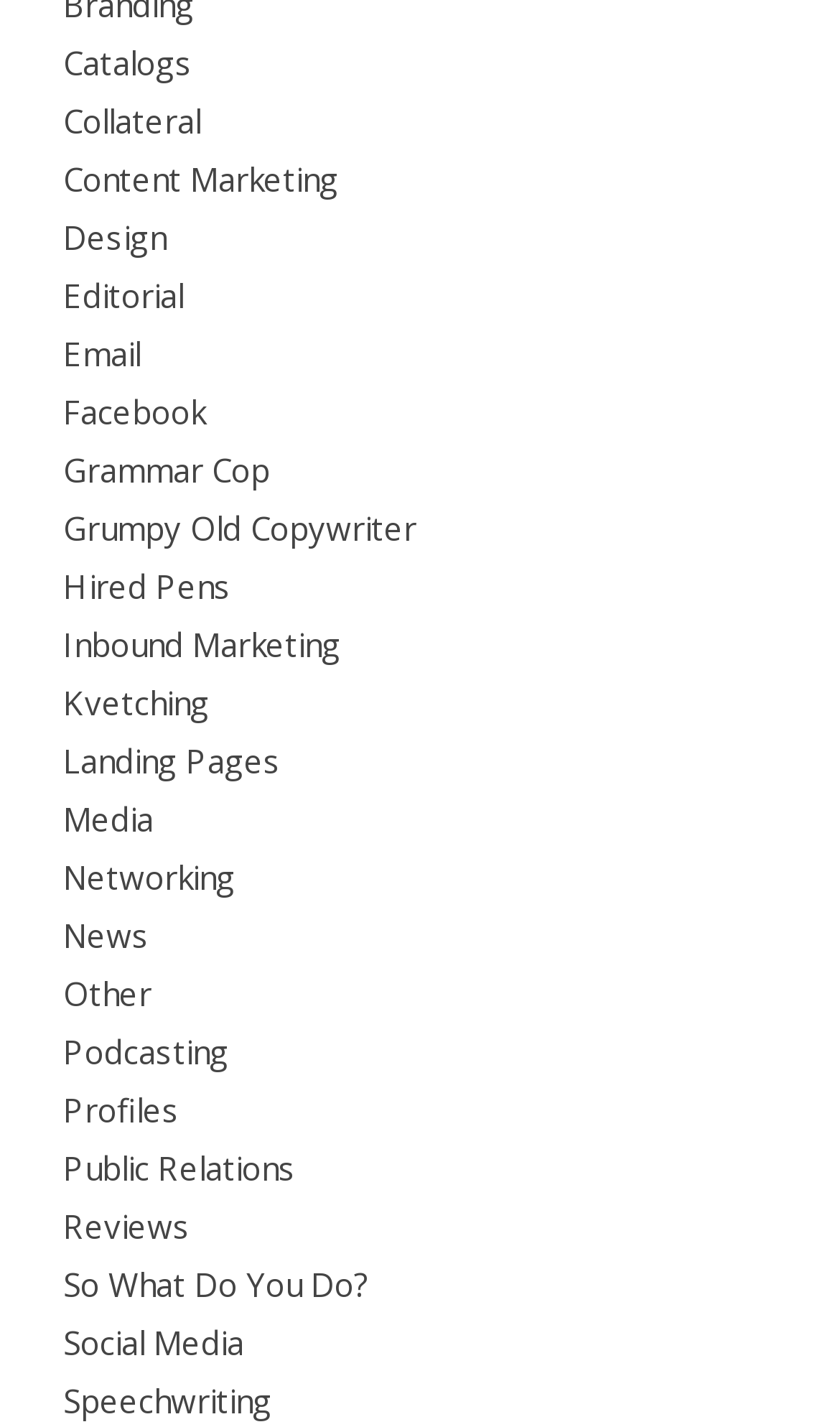Give a concise answer using only one word or phrase for this question:
What is the last link on the webpage?

Speechwriting